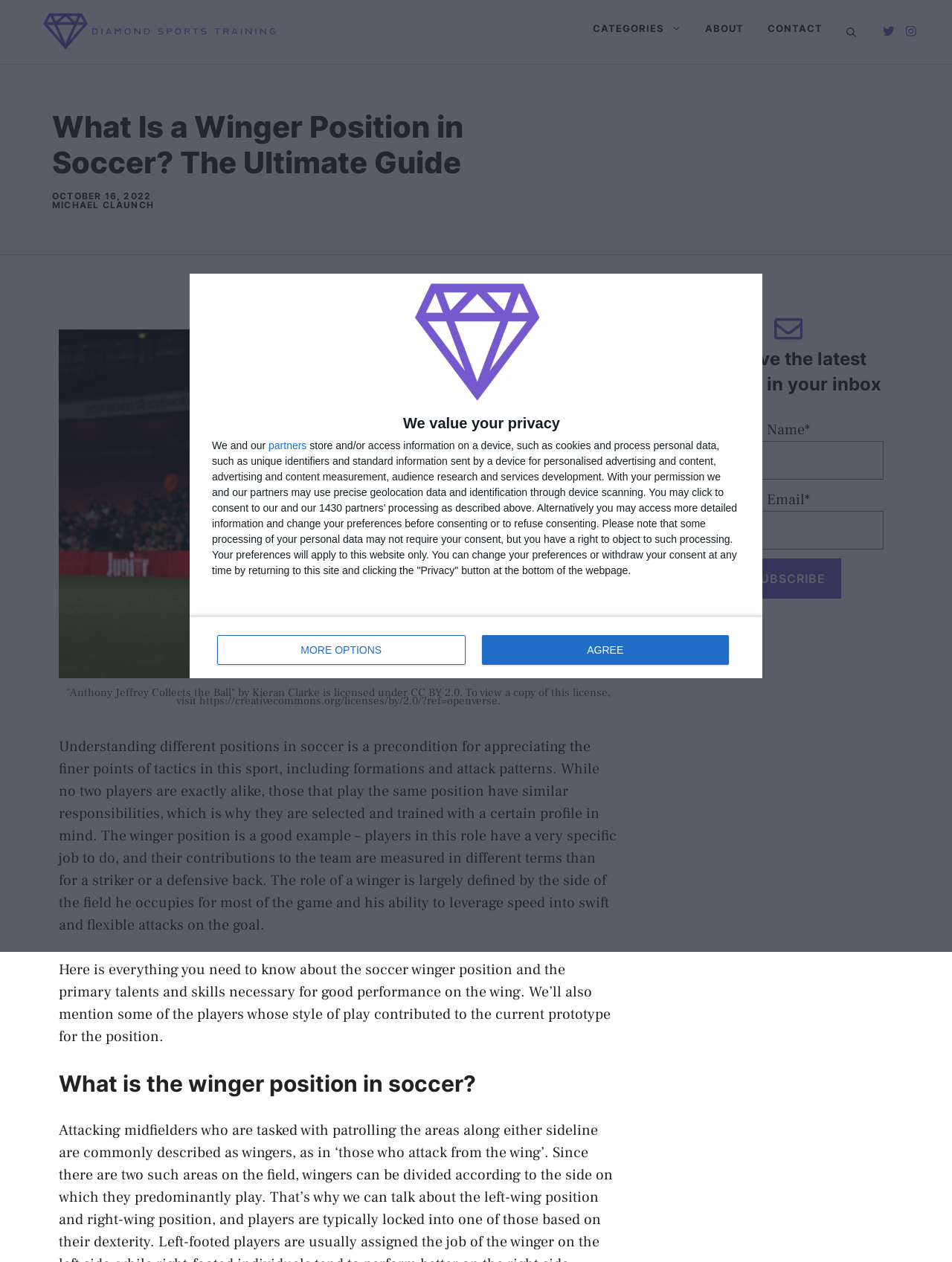What is the name of the website?
Please respond to the question with as much detail as possible.

I determined the answer by looking at the banner at the top of the webpage, which contains a link with the text 'Diamond Sports Training'.